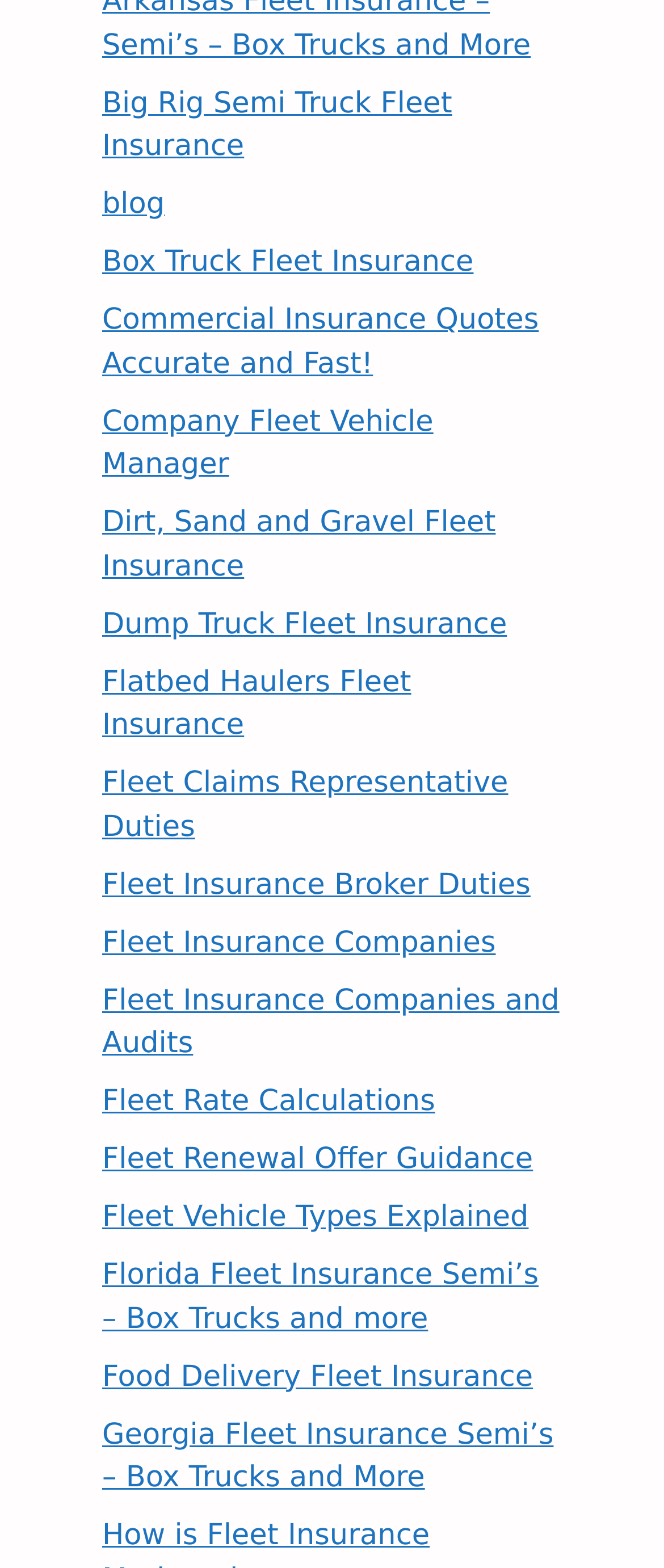Using the elements shown in the image, answer the question comprehensively: Is the website providing information on fleet insurance companies?

The website provides links such as 'Fleet Insurance Companies' and 'Fleet Insurance Companies and Audits', indicating that the website is providing information on fleet insurance companies, including their services and audit processes.